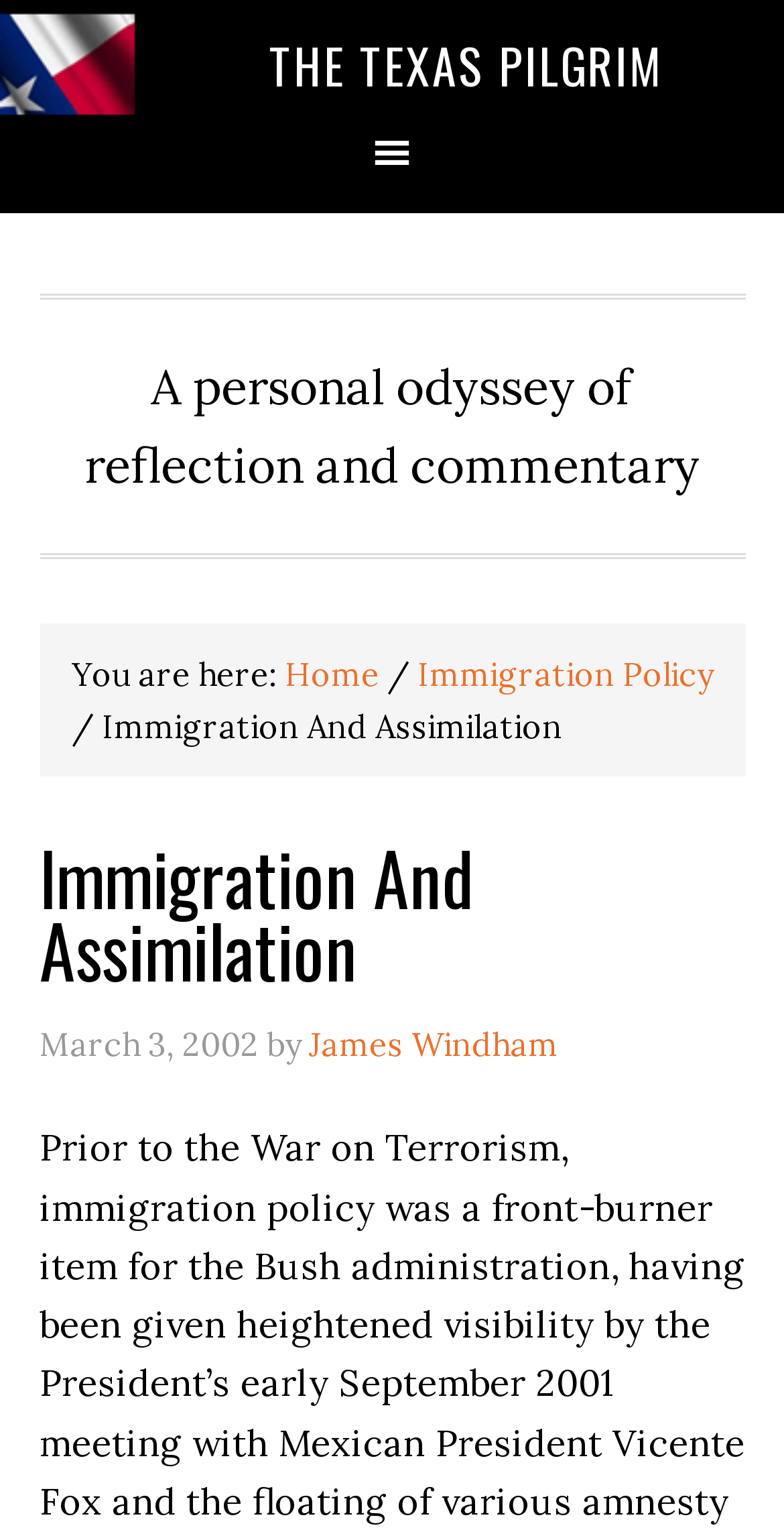Find the bounding box coordinates for the HTML element described in this sentence: "Immigration Policy". Provide the coordinates as four float numbers between 0 and 1, in the format [left, top, right, bottom].

[0.532, 0.425, 0.909, 0.451]